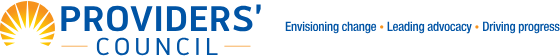Craft a detailed explanation of the image.

The image features the logo of the Providers' Council, prominently displaying the organization's name in bold blue letters with a sunburst emblem above it. The logo is accompanied by a tagline that emphasizes their mission: "Envisioning change • Leading advocacy • Driving progress." This design visually represents the Council's commitment to supporting human services and advocating for impactful changes within the sector. The vibrant sun motif symbolizes hope and growth, aligning with the organization's objectives of fostering positive outcomes in the community and among its members.